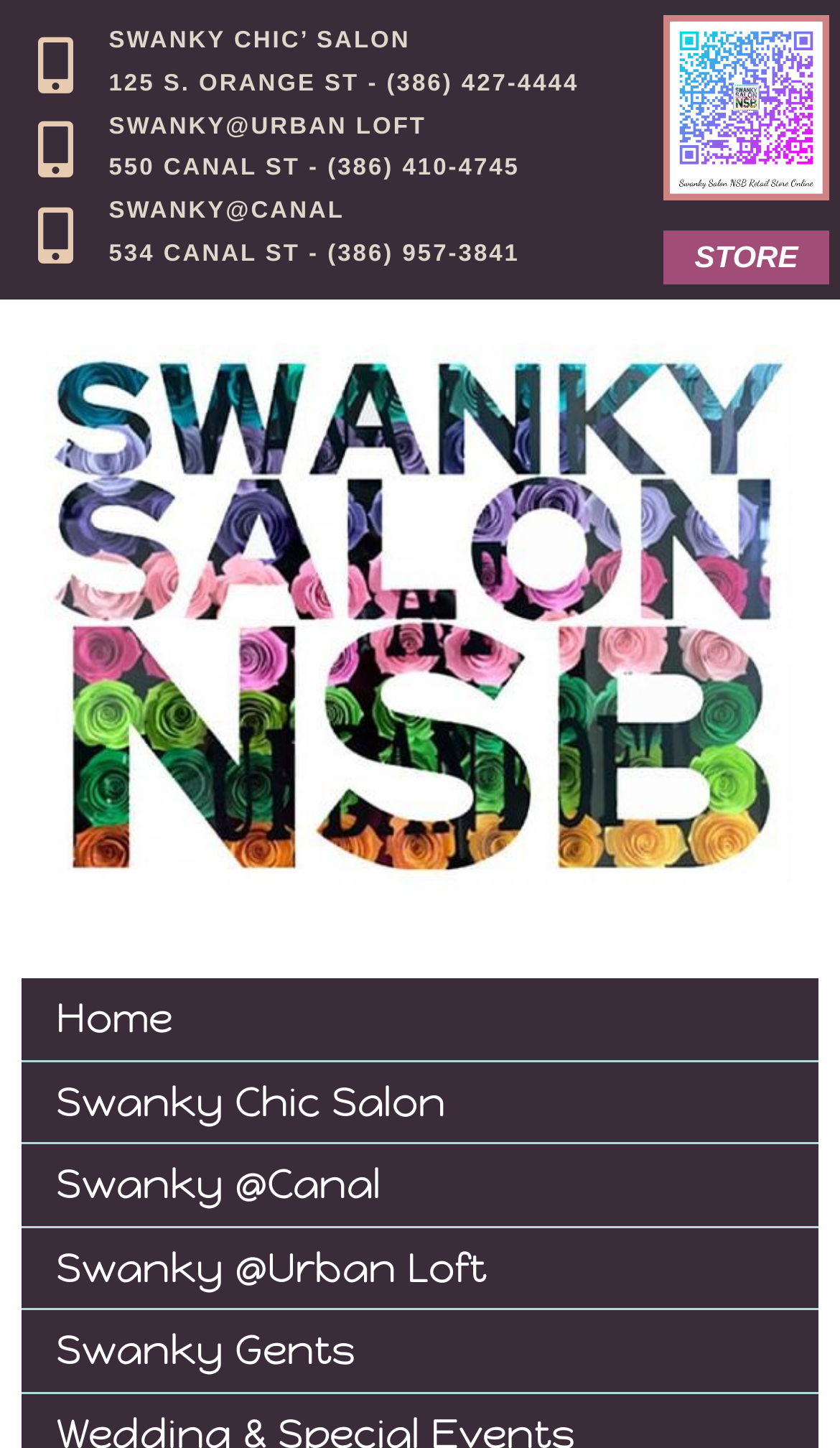Please identify the bounding box coordinates of the element's region that I should click in order to complete the following instruction: "view the image of Swanky Salon". The bounding box coordinates consist of four float numbers between 0 and 1, i.e., [left, top, right, bottom].

[0.026, 0.221, 0.974, 0.632]